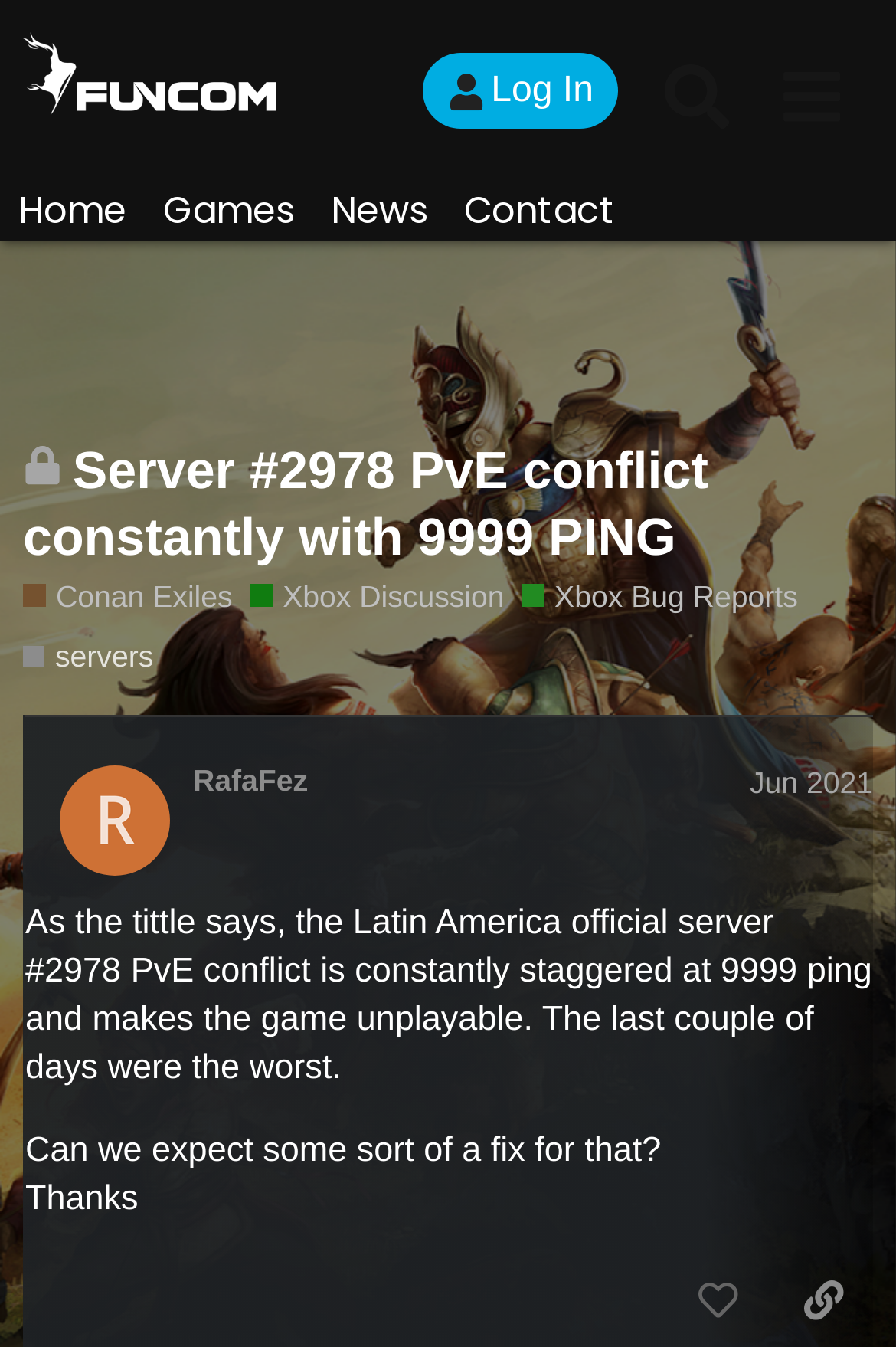Please determine the bounding box coordinates of the element's region to click in order to carry out the following instruction: "Submit search query". The coordinates should be four float numbers between 0 and 1, i.e., [left, top, right, bottom].

None